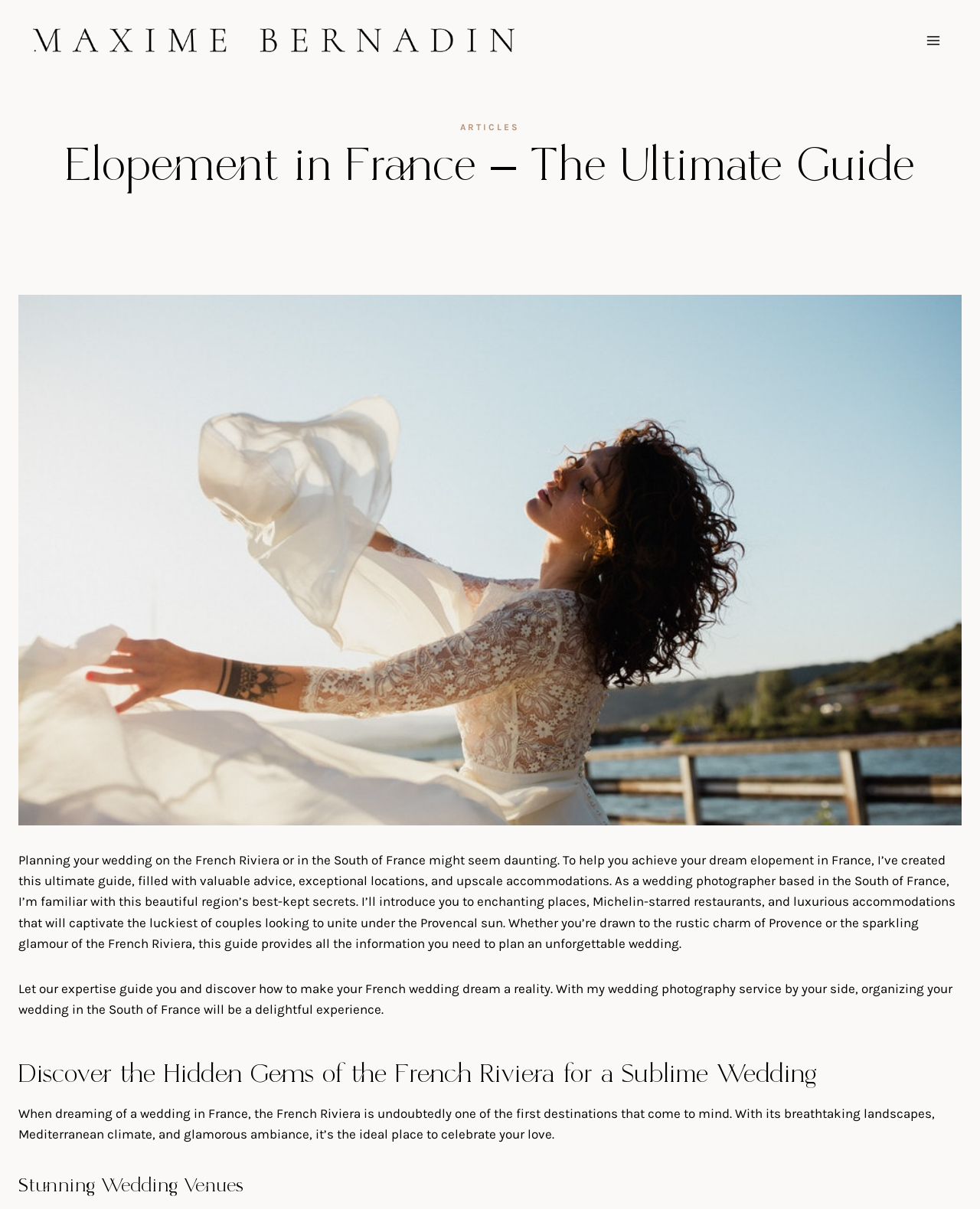What is the theme of the guide?
Could you give a comprehensive explanation in response to this question?

The theme of the guide is elopement in France, as mentioned in the title 'Elopement in France – The Ultimate Guide' and throughout the text, which provides information and advice on planning a wedding in France.